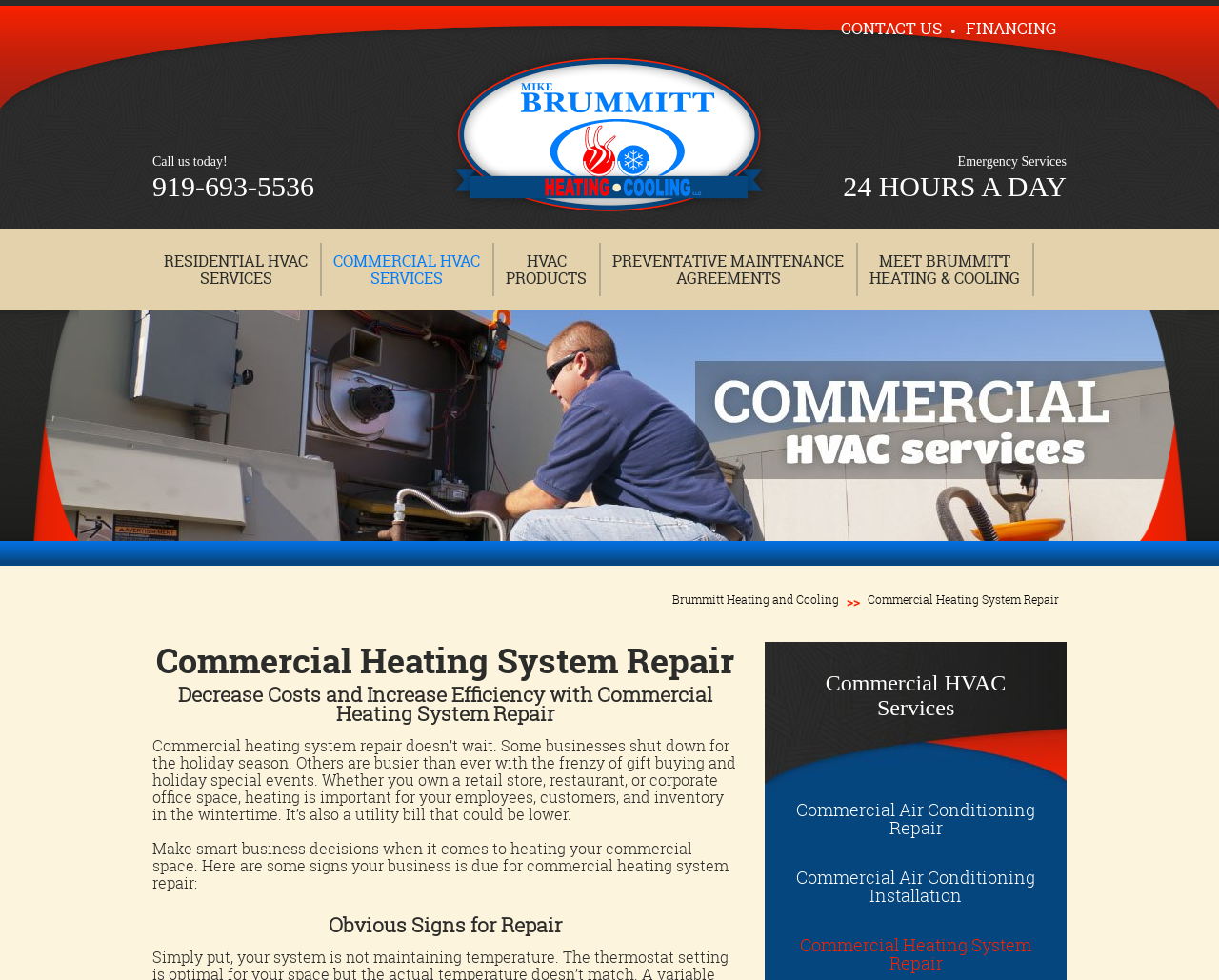Can you extract the headline from the webpage for me?

Commercial Heating System Repair